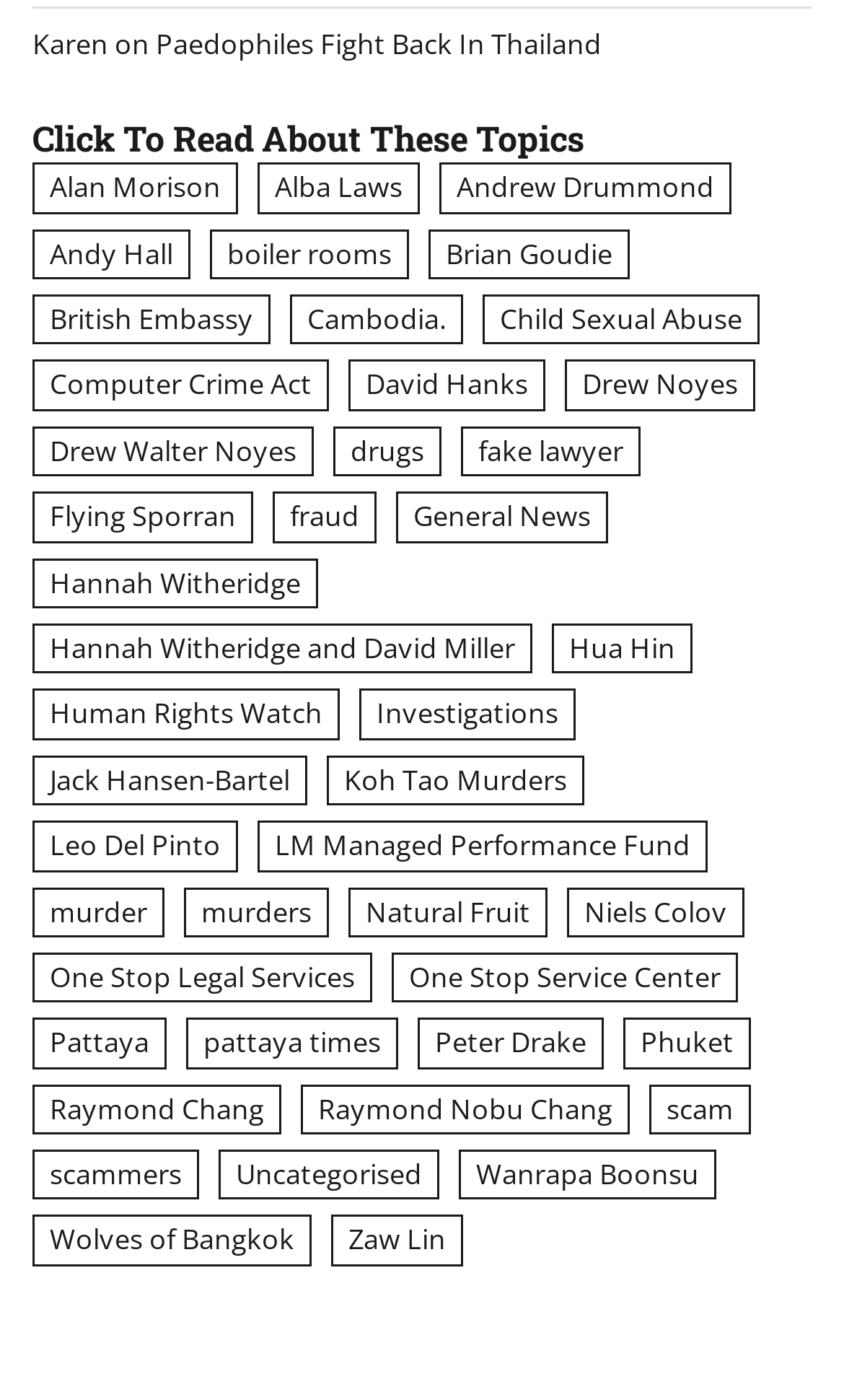Show me the bounding box coordinates of the clickable region to achieve the task as per the instruction: "Explore 'General News'".

[0.469, 0.351, 0.721, 0.387]